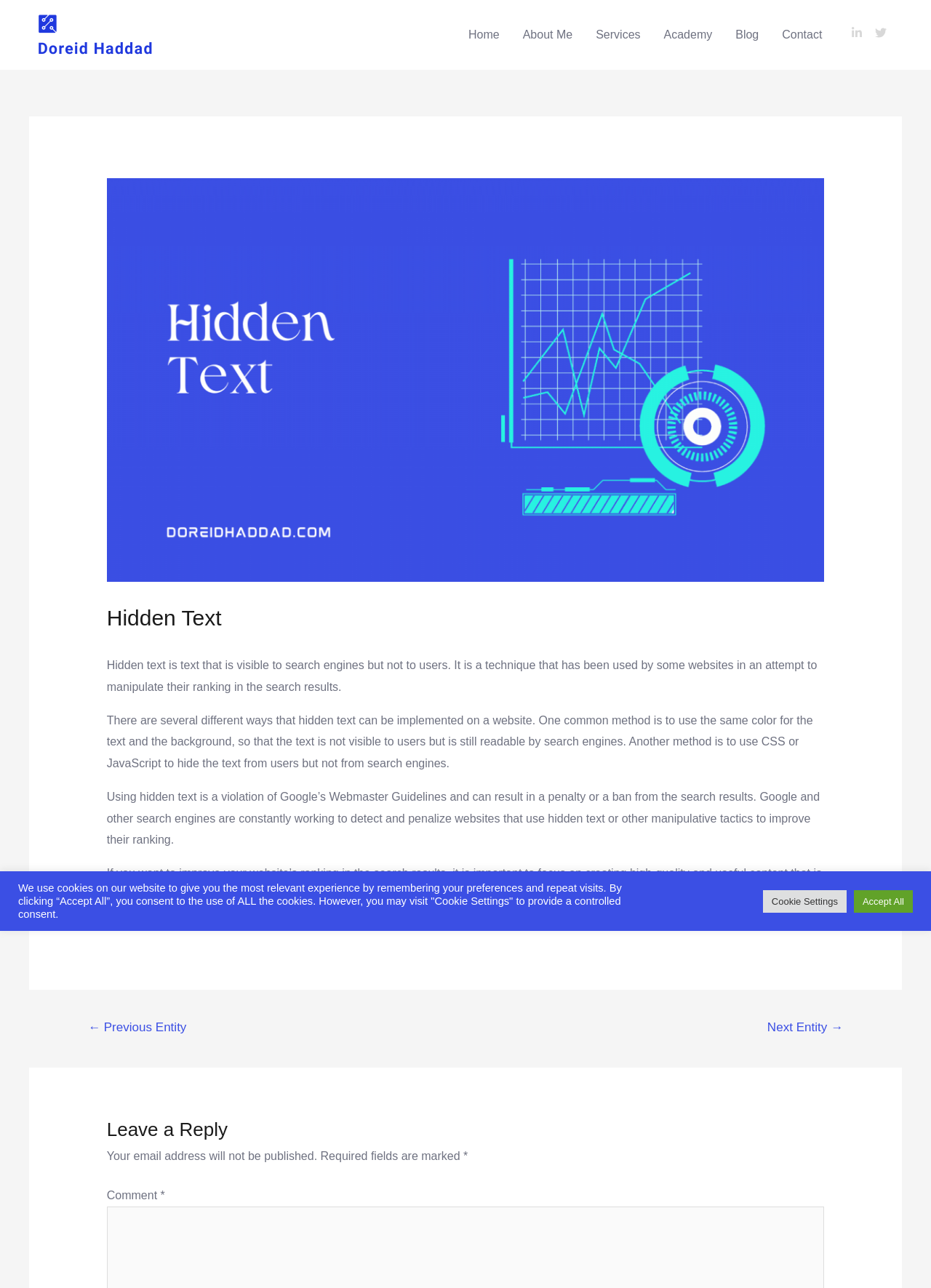Give a detailed explanation of the elements present on the webpage.

The webpage is about hidden text, a technique used by some websites to manipulate their search engine ranking. At the top left, there is a link to "Doreid Haddad" accompanied by an image. Below this, there is a navigation menu with links to "Home", "About Me", "Services", "Academy", "Blog", and "Contact". To the right of the navigation menu, there are social media links to LinkedIn and Twitter, each with an accompanying image.

The main content of the webpage is an article about hidden text. The article has a heading "Hidden Text" and is divided into four paragraphs. The first paragraph explains what hidden text is and how it is used to manipulate search engine ranking. The second paragraph describes different methods of implementing hidden text on a website. The third paragraph warns that using hidden text is a violation of Google's Webmaster Guidelines and can result in penalties. The fourth paragraph advises creating high-quality and useful content to improve website ranking instead of using manipulative tactics.

Below the article, there is a navigation menu for posts with links to "← Previous Entity" and "Next Entity →". Further down, there is a section for leaving a reply, with a heading "Leave a Reply" and fields for commenting. There are also notes about required fields and the use of cookies on the website. At the bottom, there are two buttons, "Cookie Settings" and "Accept All", for managing cookie preferences.